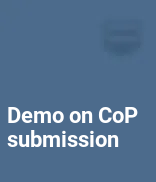Elaborate on all the features and components visible in the image.

This image features a promotional thumbnail indicating a "Demo on CoP Submission." The design is modern and visually engaging, set against a muted blue background, which adds a professional tone. The text is prominently displayed, making it easy to read. This demo likely aims to guide participants in understanding the process of submitting their Communication on Progress (CoP) documents, crucial for compliance with reporting requirements. It reflects an emphasis on supporting business participants in navigation through important sustainability reporting.